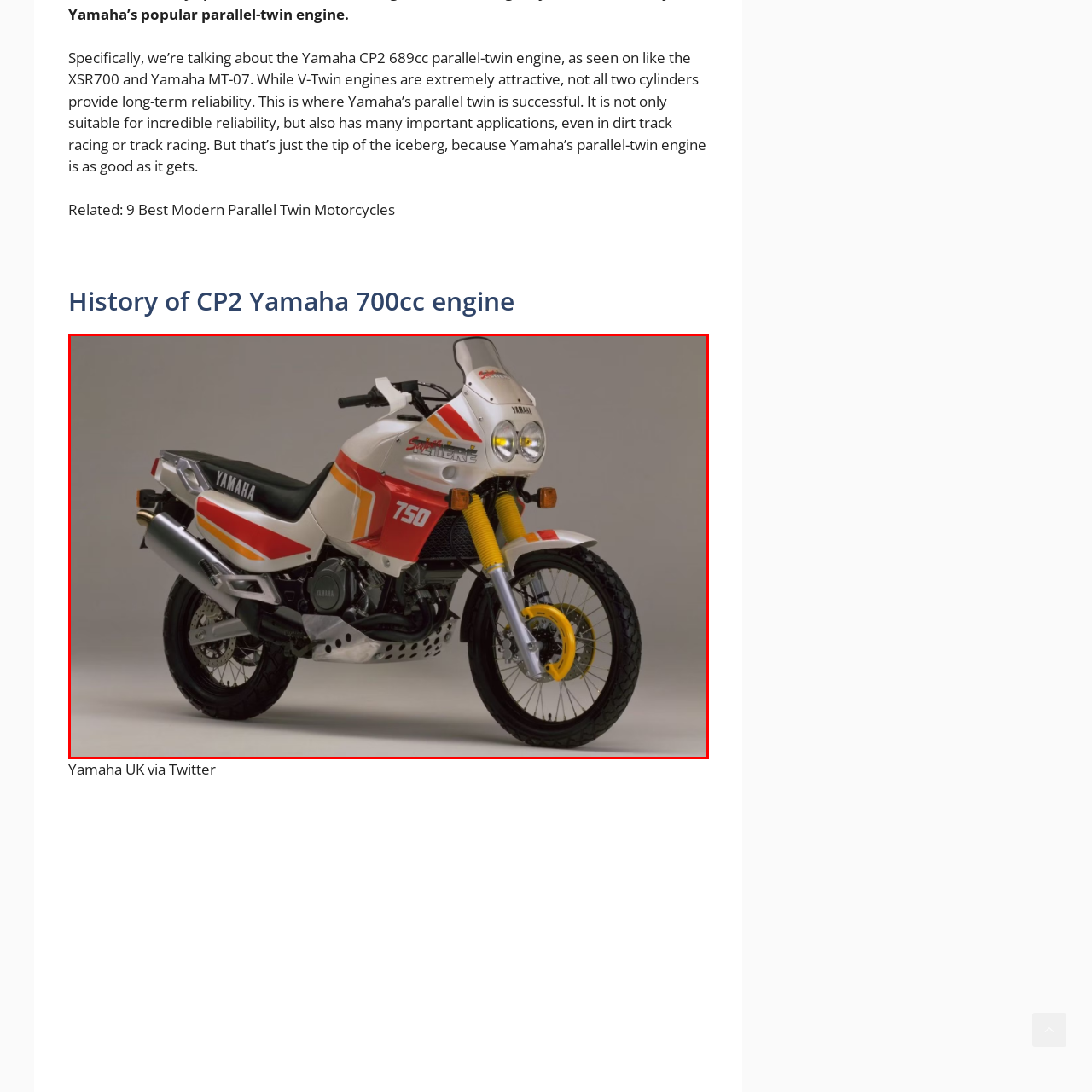Concentrate on the image bordered by the red line and give a one-word or short phrase answer to the following question:
What type of tires does the motorcycle have?

Knobby tires